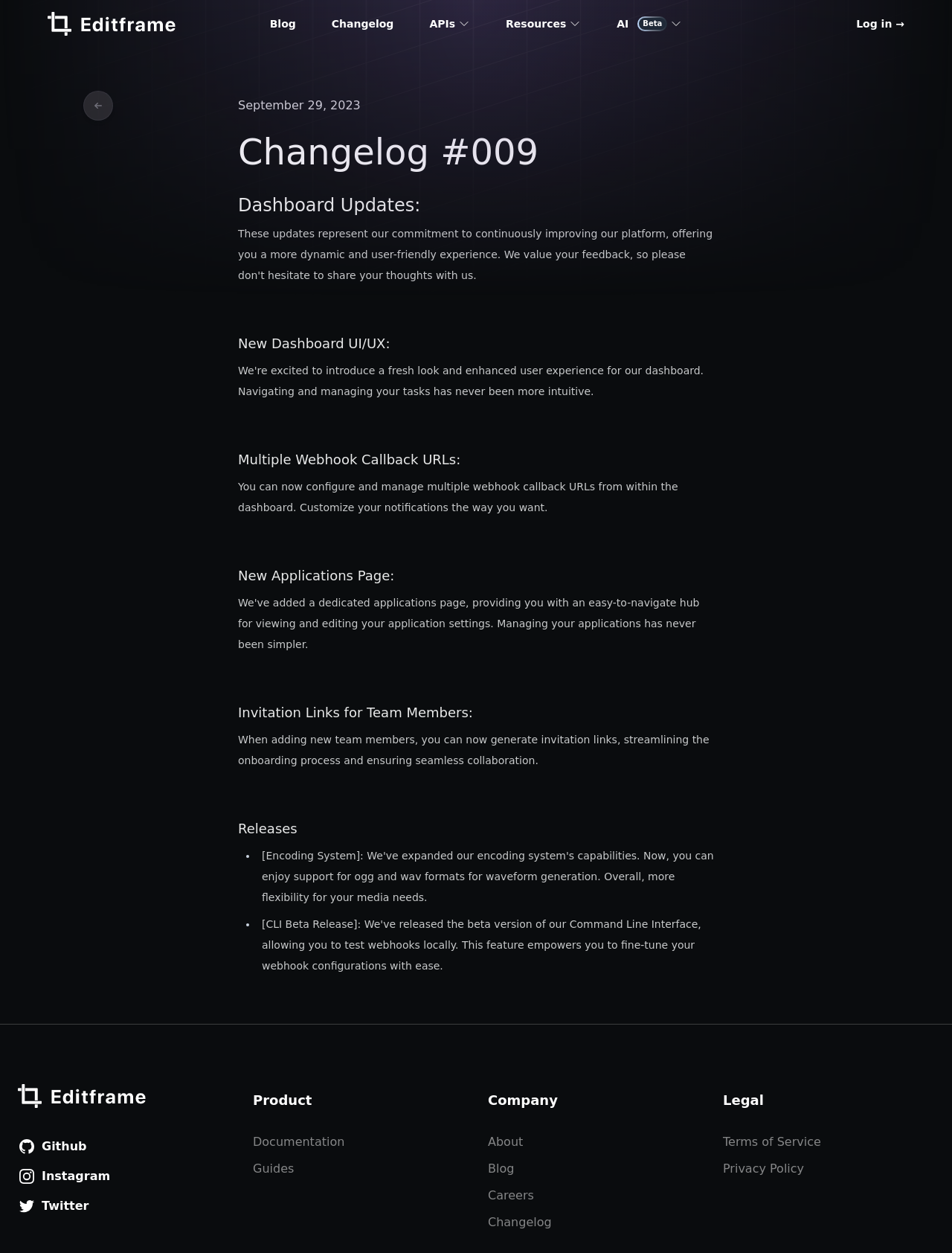Using the information shown in the image, answer the question with as much detail as possible: How many social media links are at the bottom of the page?

I counted the number of link elements at the bottom of the page that correspond to social media platforms, which are 'Github', 'Instagram', and 'Twitter'.